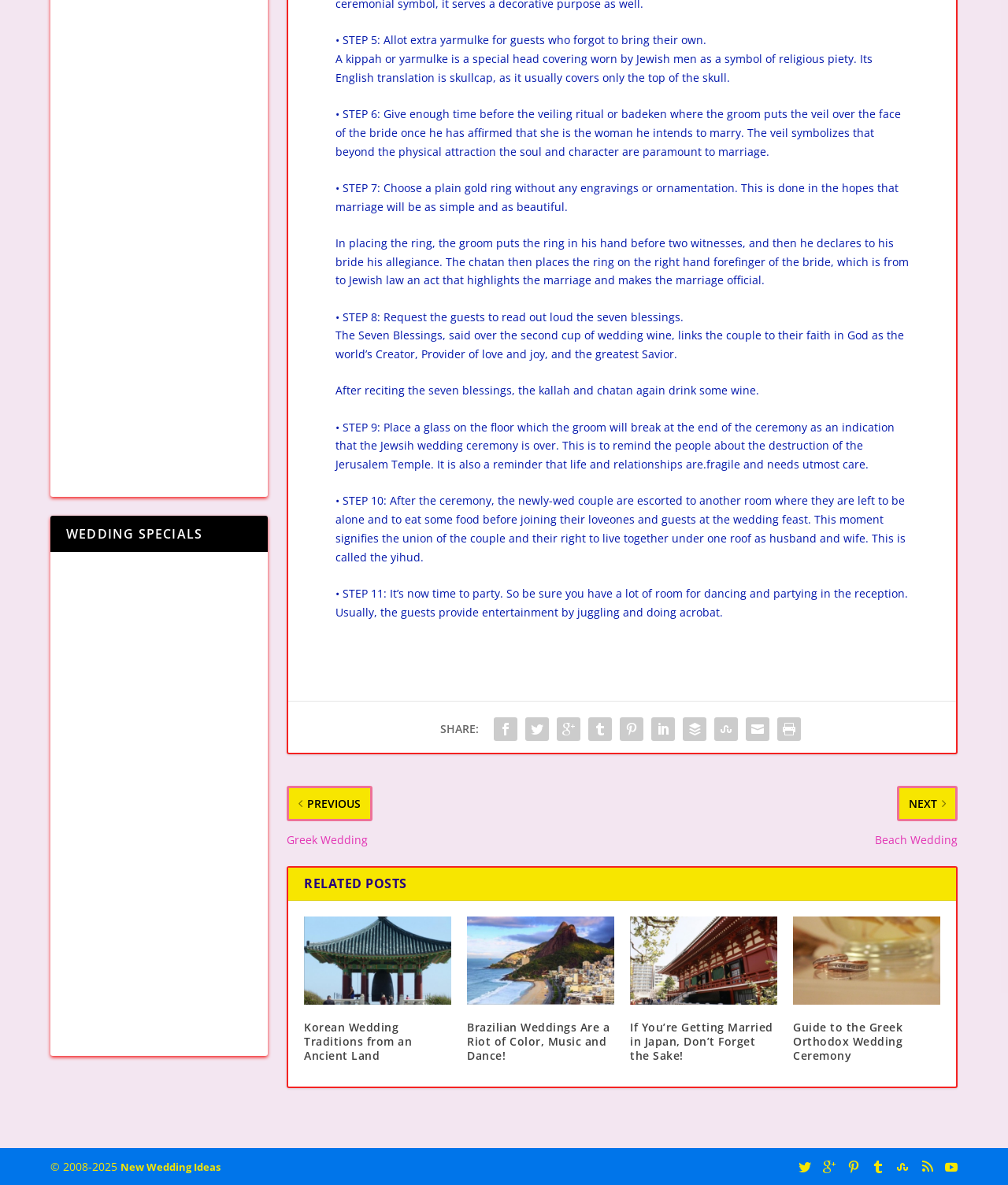How many steps are involved in a Jewish wedding ceremony?
Kindly answer the question with as much detail as you can.

The webpage outlines 11 steps involved in a Jewish wedding ceremony, from allotting extra yarmulkes for guests to the final step of partying and celebrating.